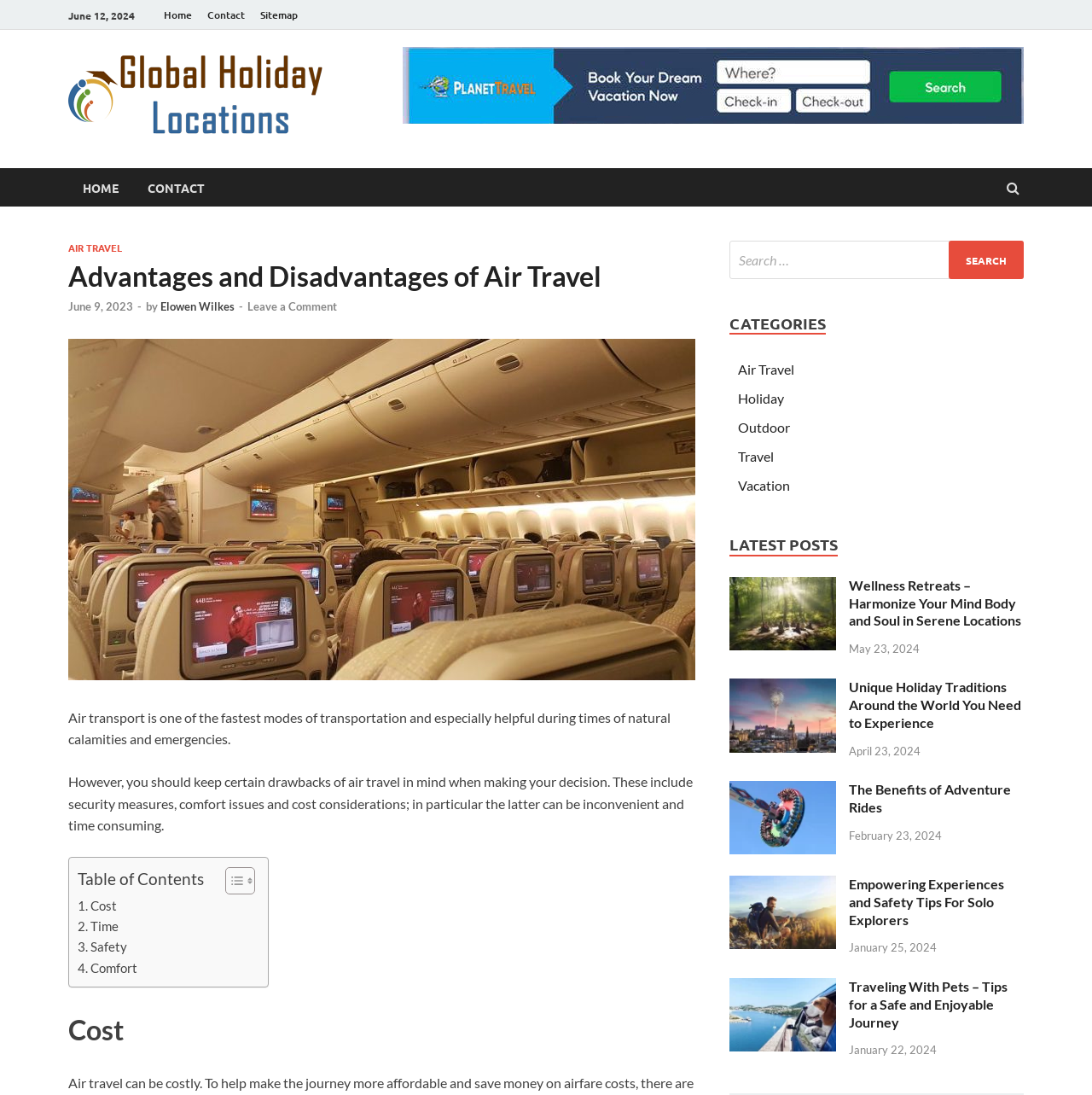Given the element description "parent_node: Search for: value="Search"" in the screenshot, predict the bounding box coordinates of that UI element.

[0.869, 0.22, 0.938, 0.255]